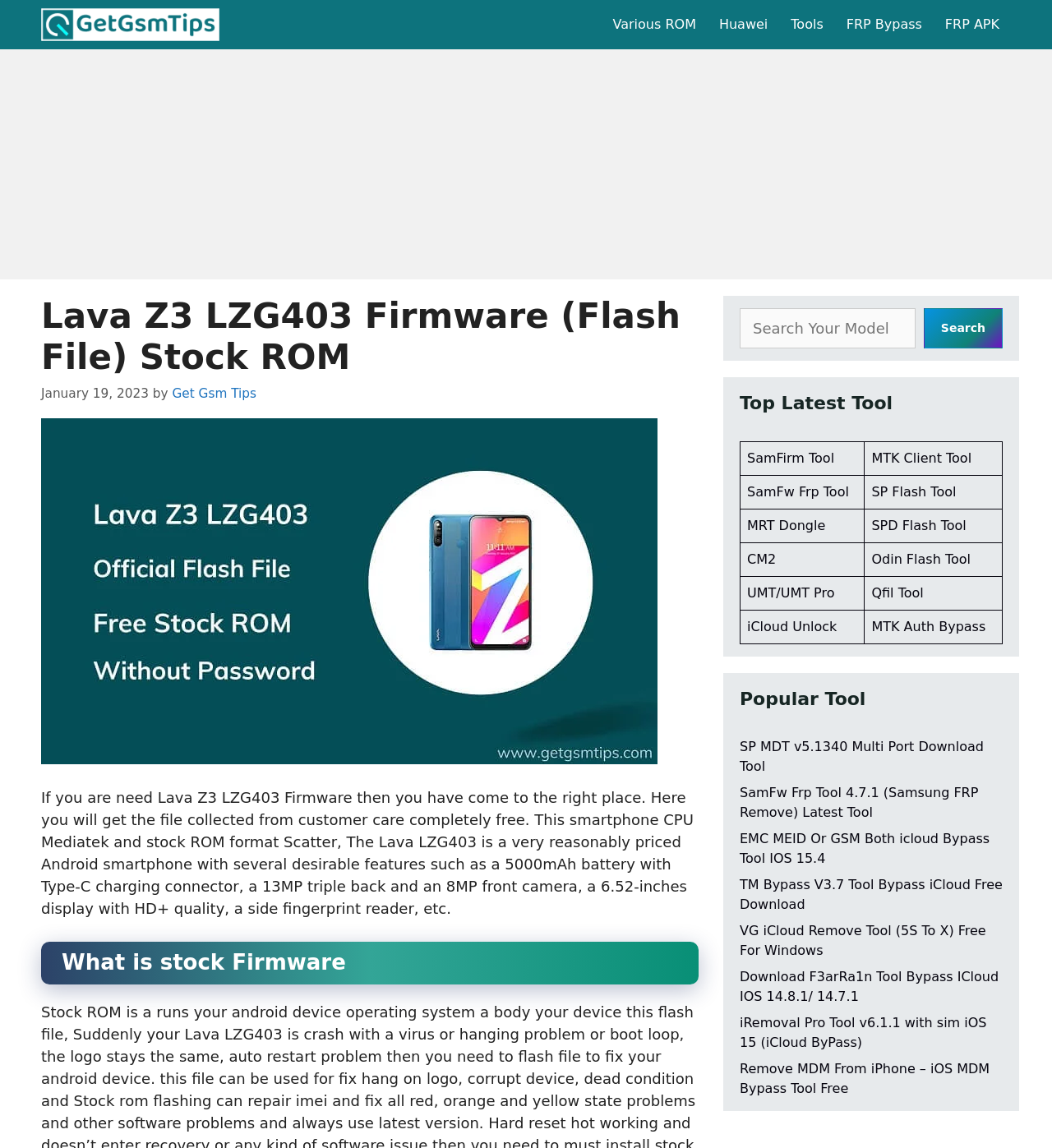Determine the bounding box coordinates of the region that needs to be clicked to achieve the task: "Search for something".

[0.703, 0.268, 0.953, 0.304]